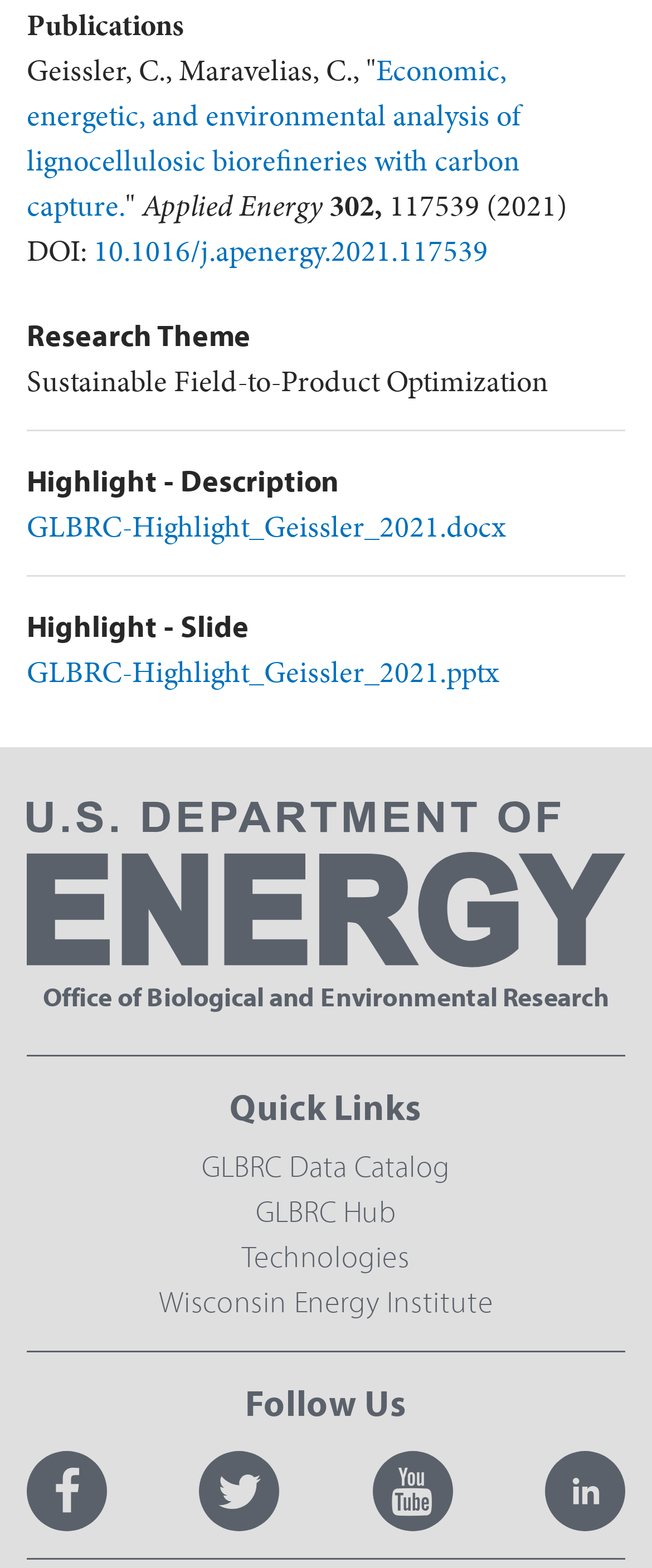Please give the bounding box coordinates of the area that should be clicked to fulfill the following instruction: "Follow GLBRC on Facebook". The coordinates should be in the format of four float numbers from 0 to 1, i.e., [left, top, right, bottom].

[0.041, 0.926, 0.164, 0.977]